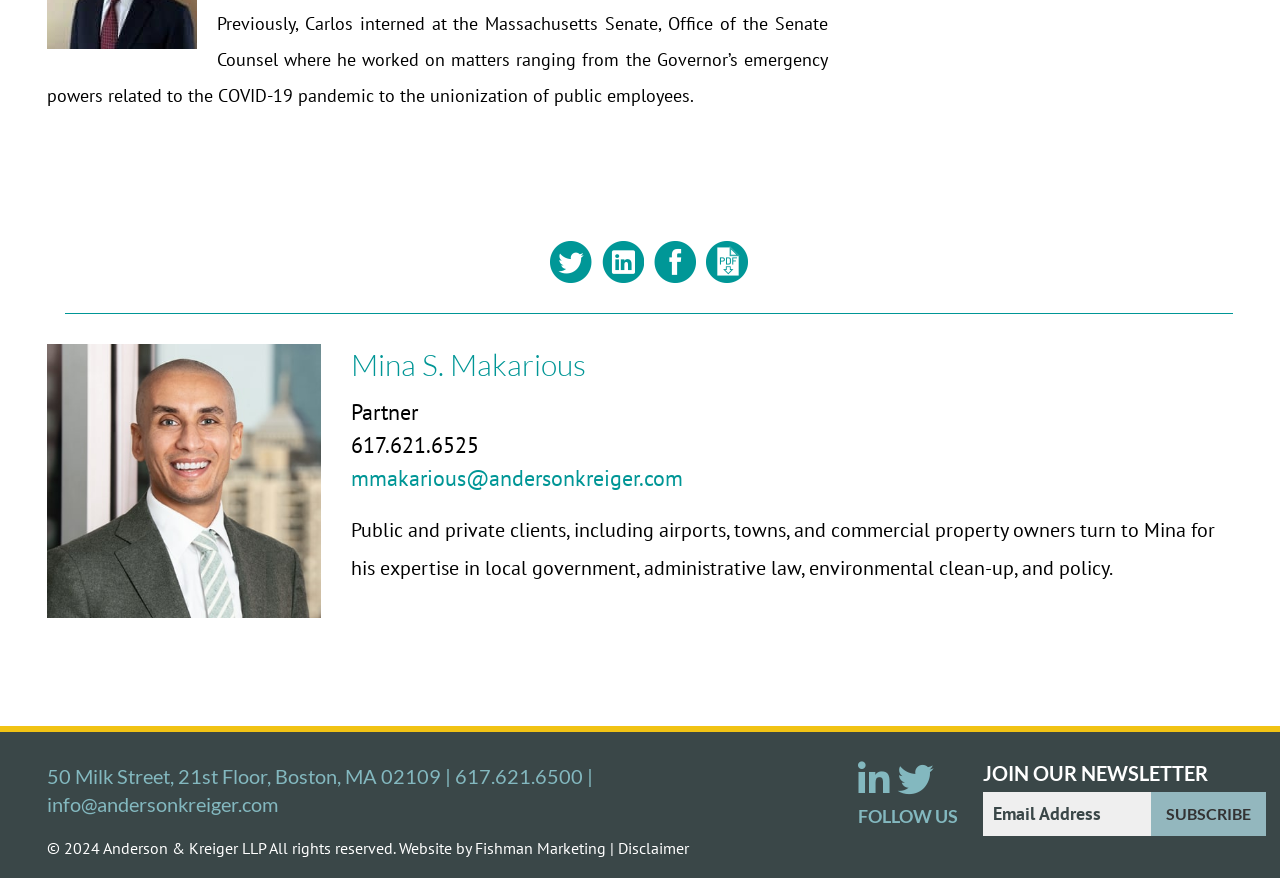Please pinpoint the bounding box coordinates for the region I should click to adhere to this instruction: "View Mina S. Makarious's profile".

[0.274, 0.391, 0.666, 0.439]